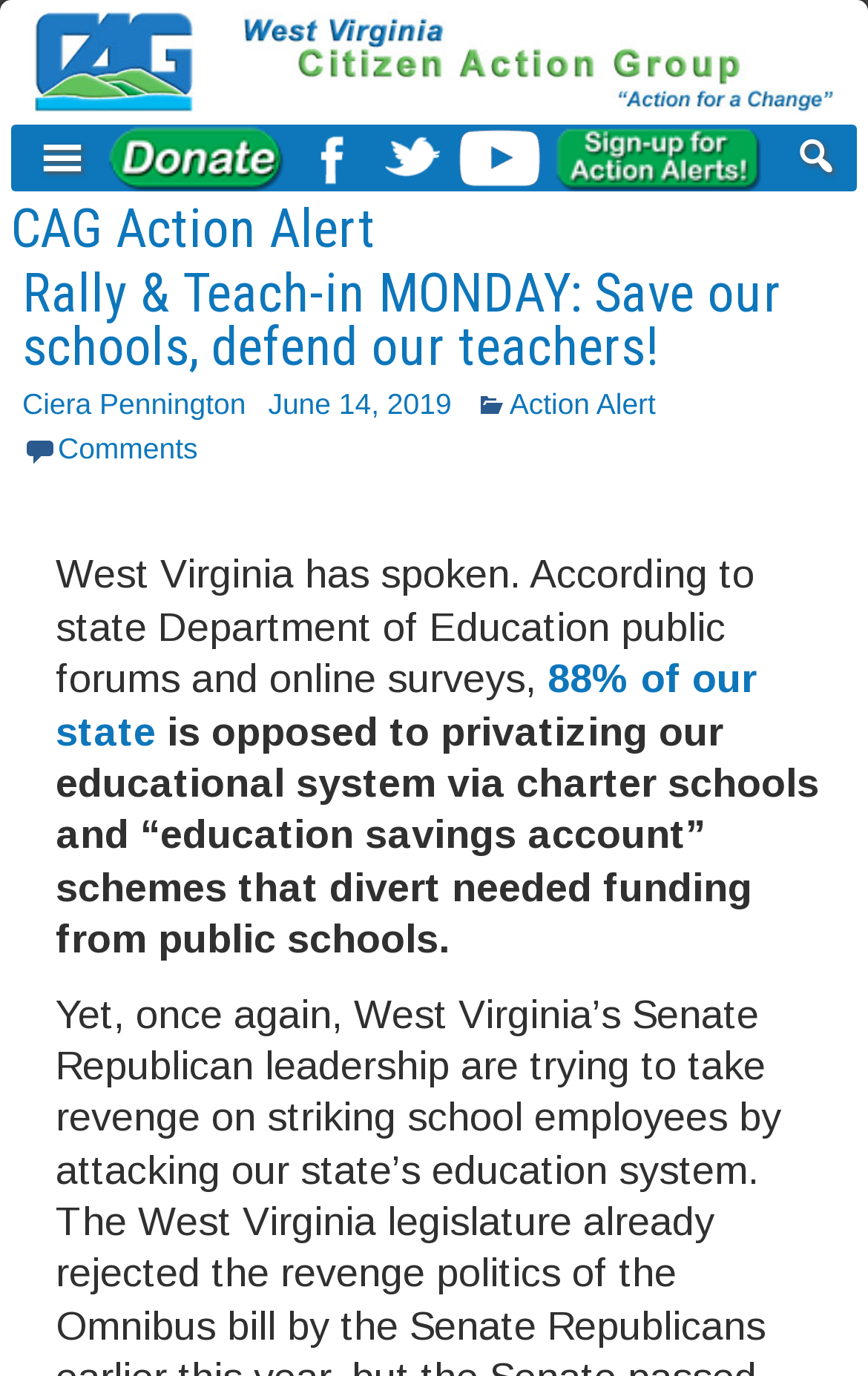Create a detailed summary of all the visual and textual information on the webpage.

This webpage appears to be an event page for a student-led rally and teach-in, organized by the WV Citizen Action Group. At the top left corner, there is a logo of the WV Citizen Action Group, which is an image linked to the group's website. 

Below the logo, there are several social media icons, each represented by an image and a link. These icons are aligned horizontally and are positioned near the top of the page.

On the top right corner, there is a search box with a label "Search". 

The main content of the page is divided into sections. The first section has a heading "CAG Action Alert" and contains a subheading "Rally & Teach-in MONDAY: Save our schools, defend our teachers!". This subheading is also a link. 

Below the subheading, there are several links, including the name of the author, Ciera Pennington, the date of the post, June 14, 2019, and a link to the Action Alert. There is also a link to the comments section, which is located at the bottom of the page.

The comments section is divided into rows, with each row containing a link to a comment. The first comment mentions "88% of our state".